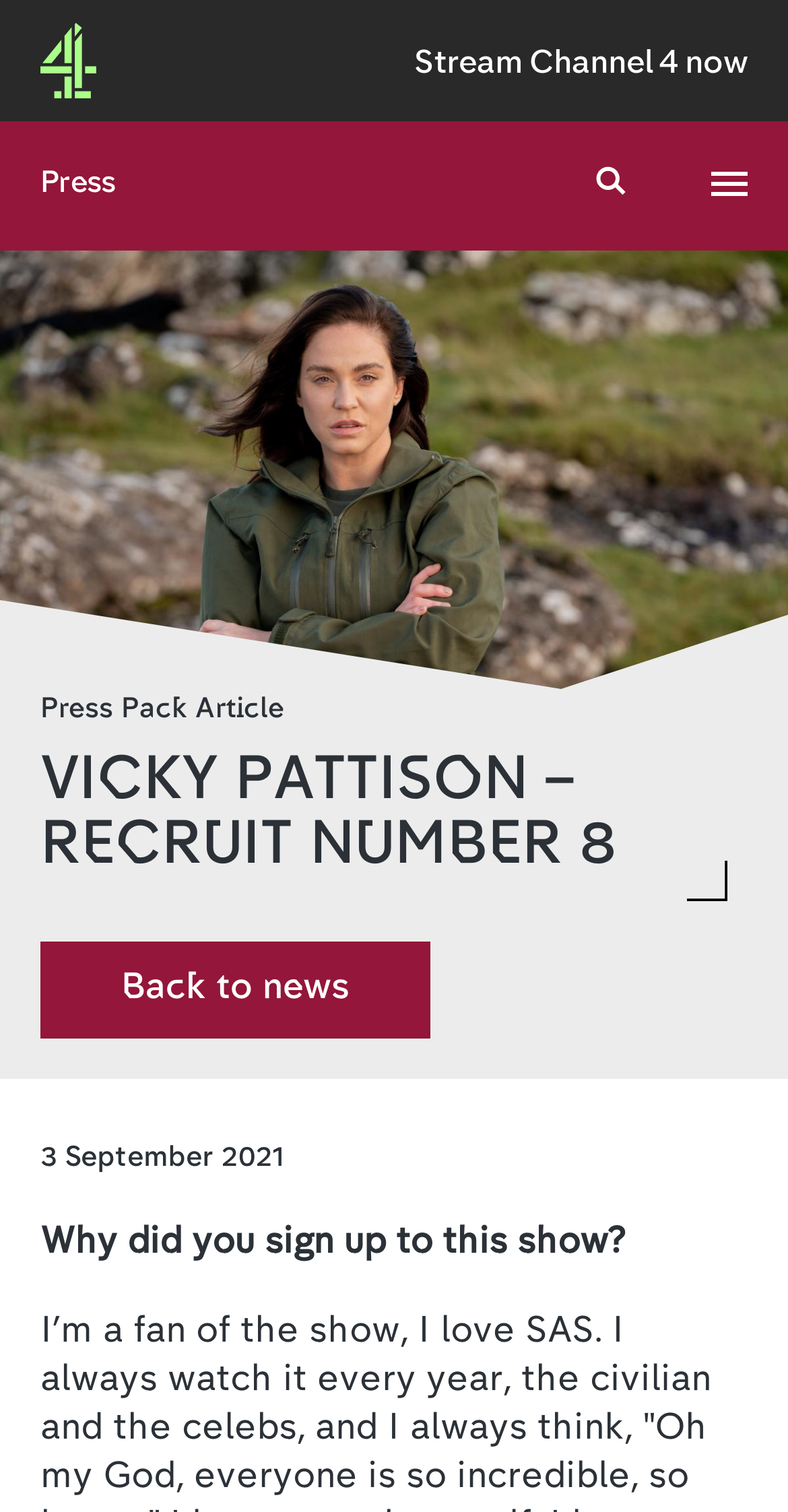Give a concise answer of one word or phrase to the question: 
What is Vicky's recruit number?

8